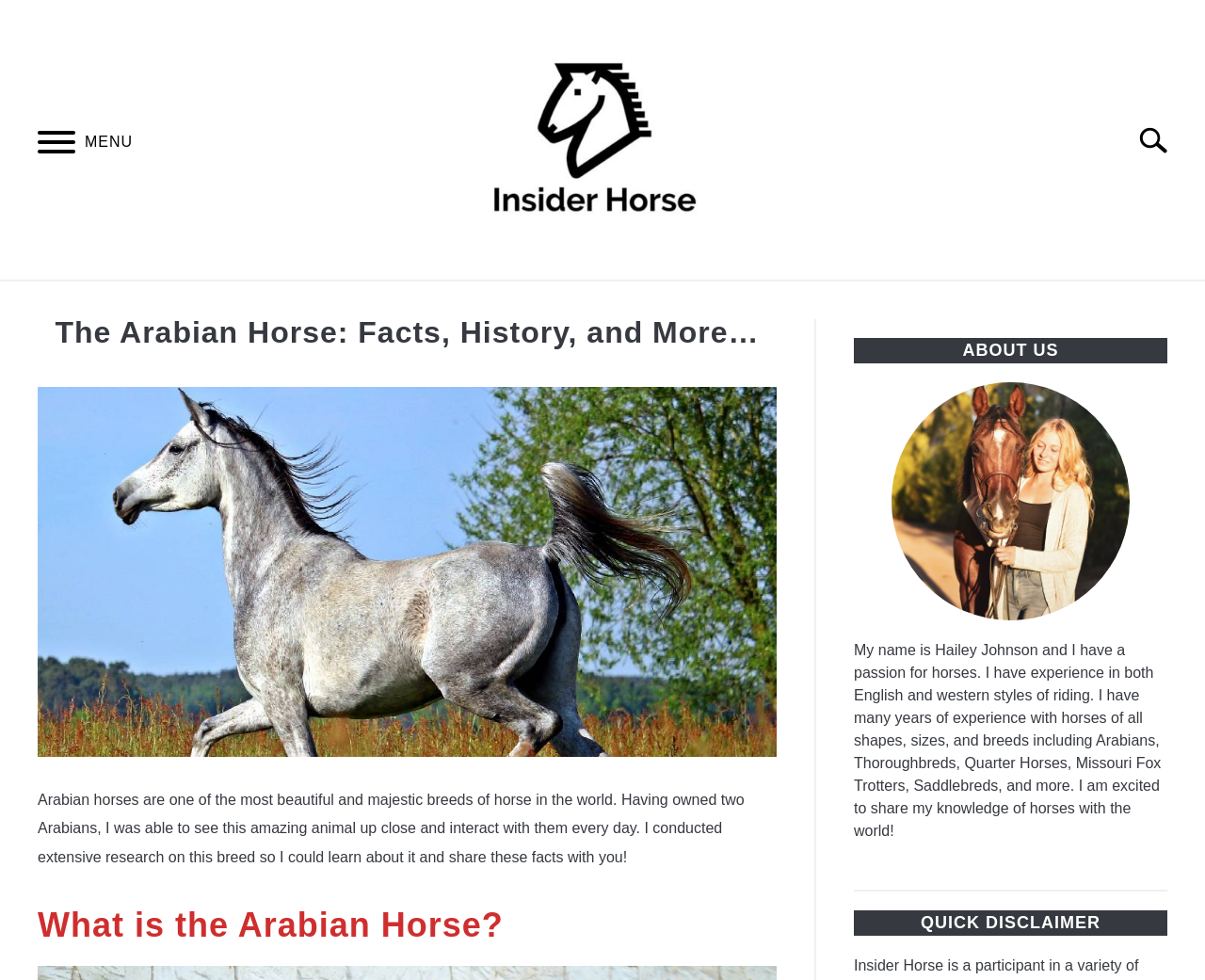What is the text on the menu button?
Give a one-word or short phrase answer based on the image.

MENU